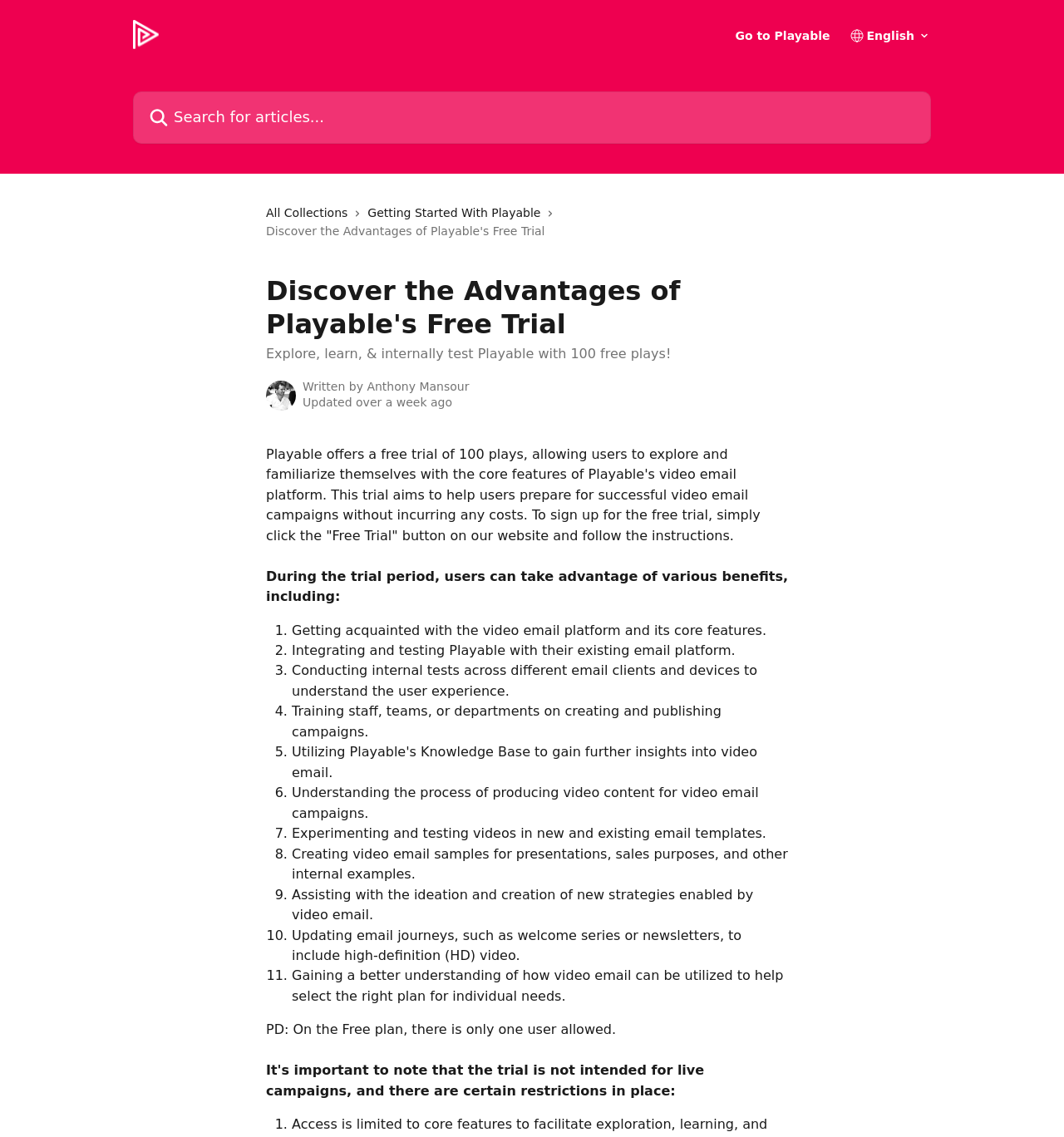Can you give a detailed response to the following question using the information from the image? How many free plays are offered in the free trial?

I found the answer by reading the static text element that says 'Explore, learn, & internally test Playable with 100 free plays!'.